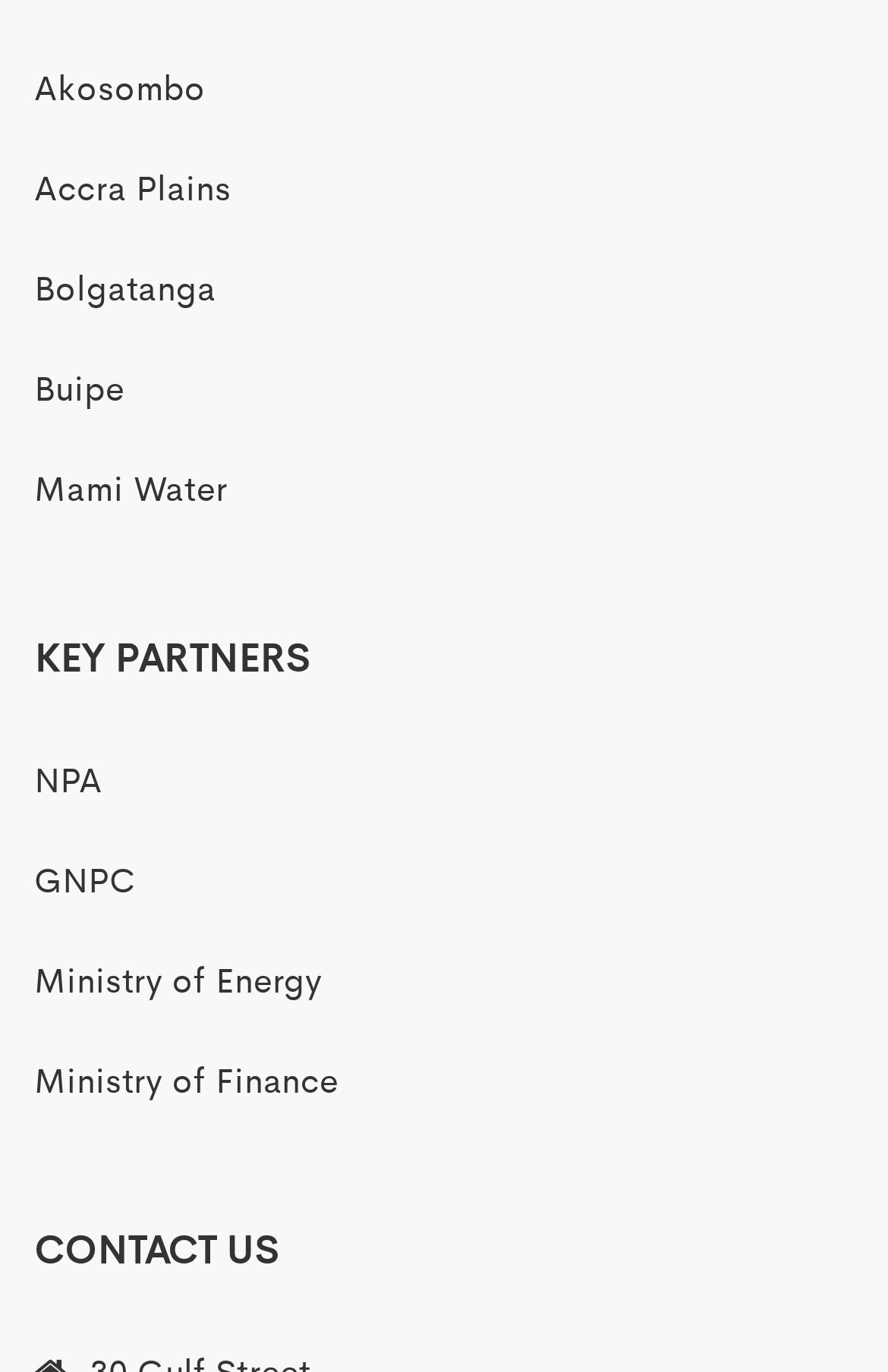What is the purpose of the separators? Based on the image, give a response in one word or a short phrase.

To separate sections